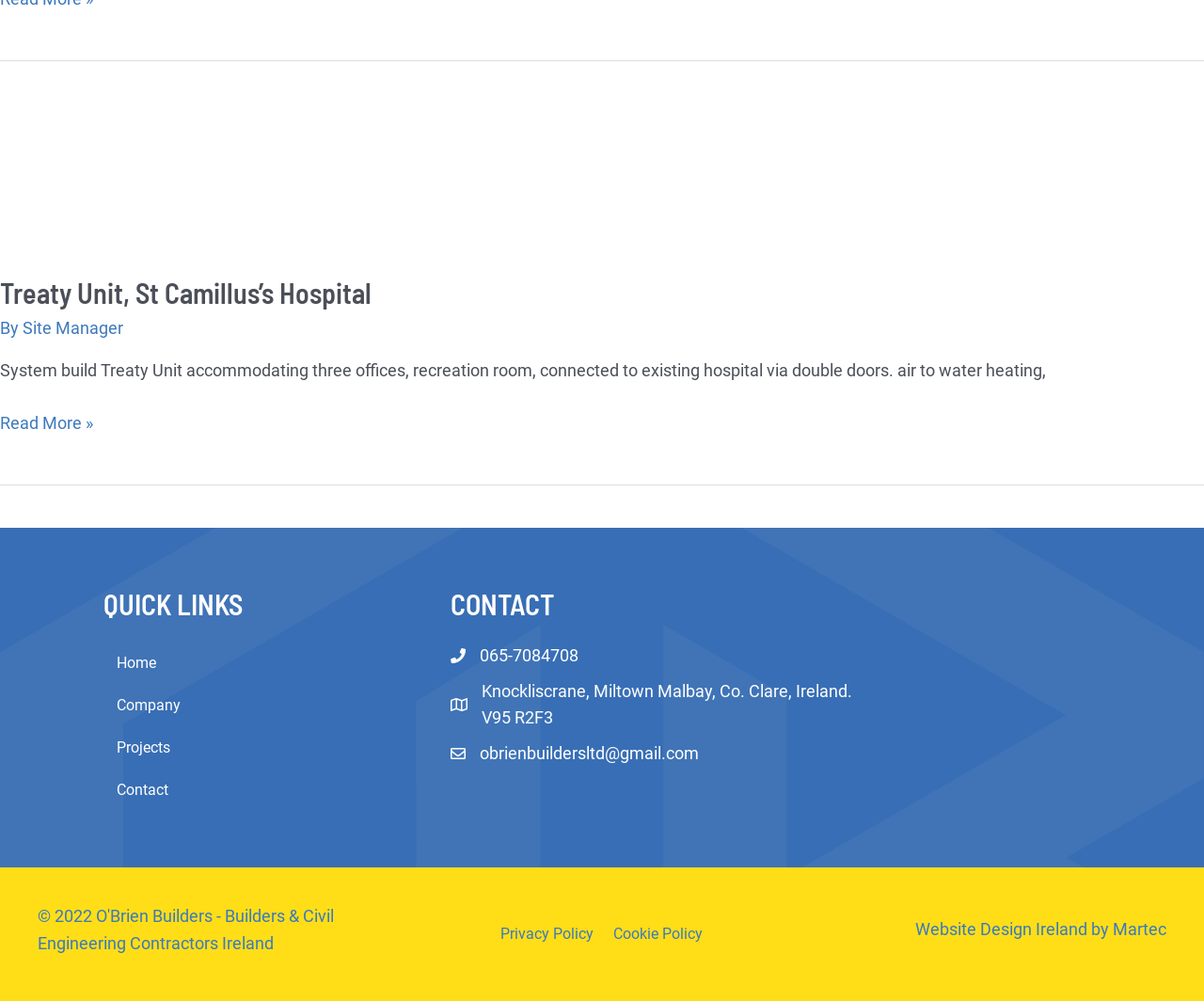Locate the bounding box coordinates of the item that should be clicked to fulfill the instruction: "View the Privacy Policy".

[0.408, 0.921, 0.501, 0.946]